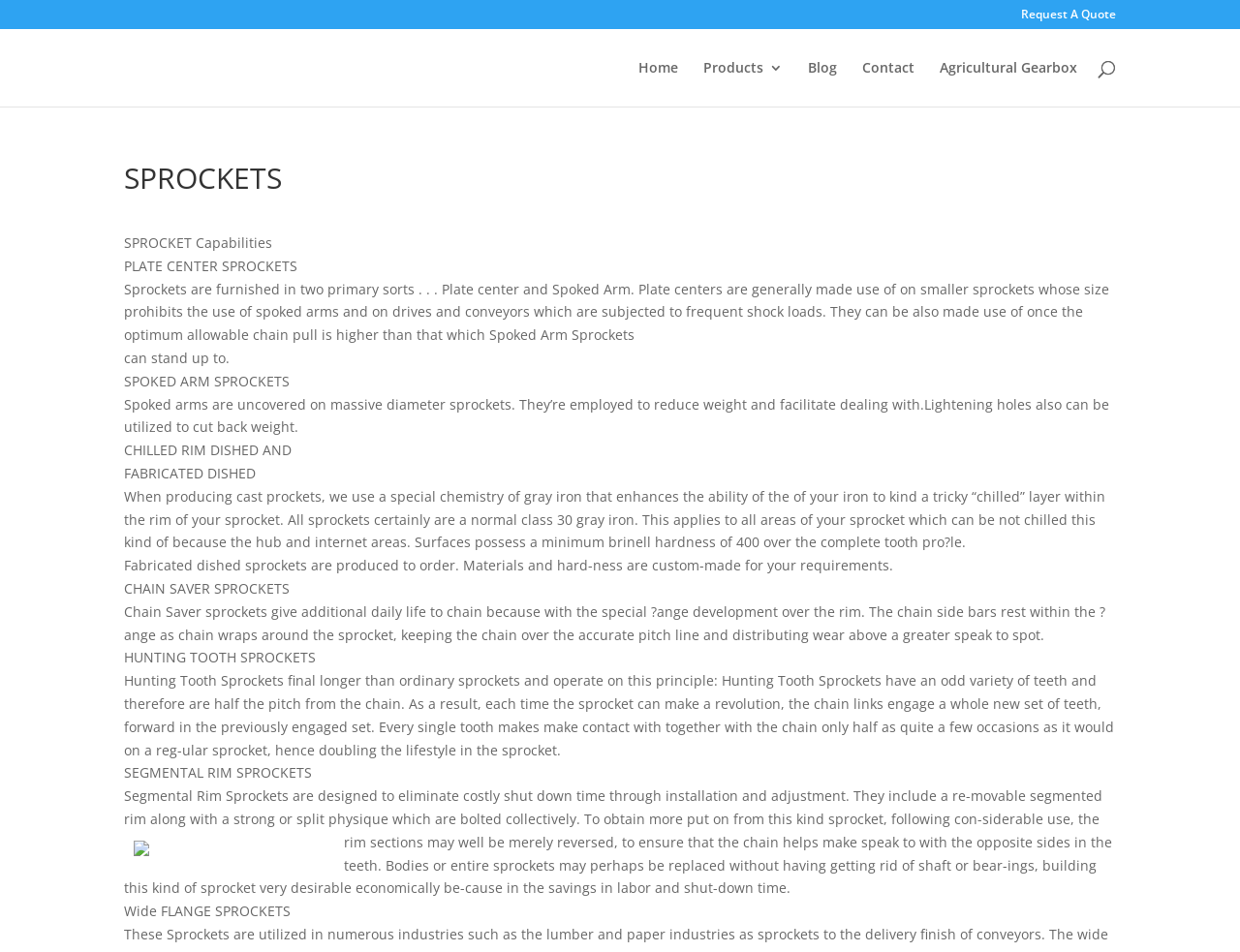Refer to the image and provide an in-depth answer to the question:
What is the purpose of lightening holes?

According to the webpage, lightening holes are used to reduce weight. This information is obtained from the StaticText element with the text 'Spoked arms are uncovered on massive diameter sprockets. They’re employed to reduce weight and facilitate dealing with.Lightening holes also can be utilized to cut back weight.'